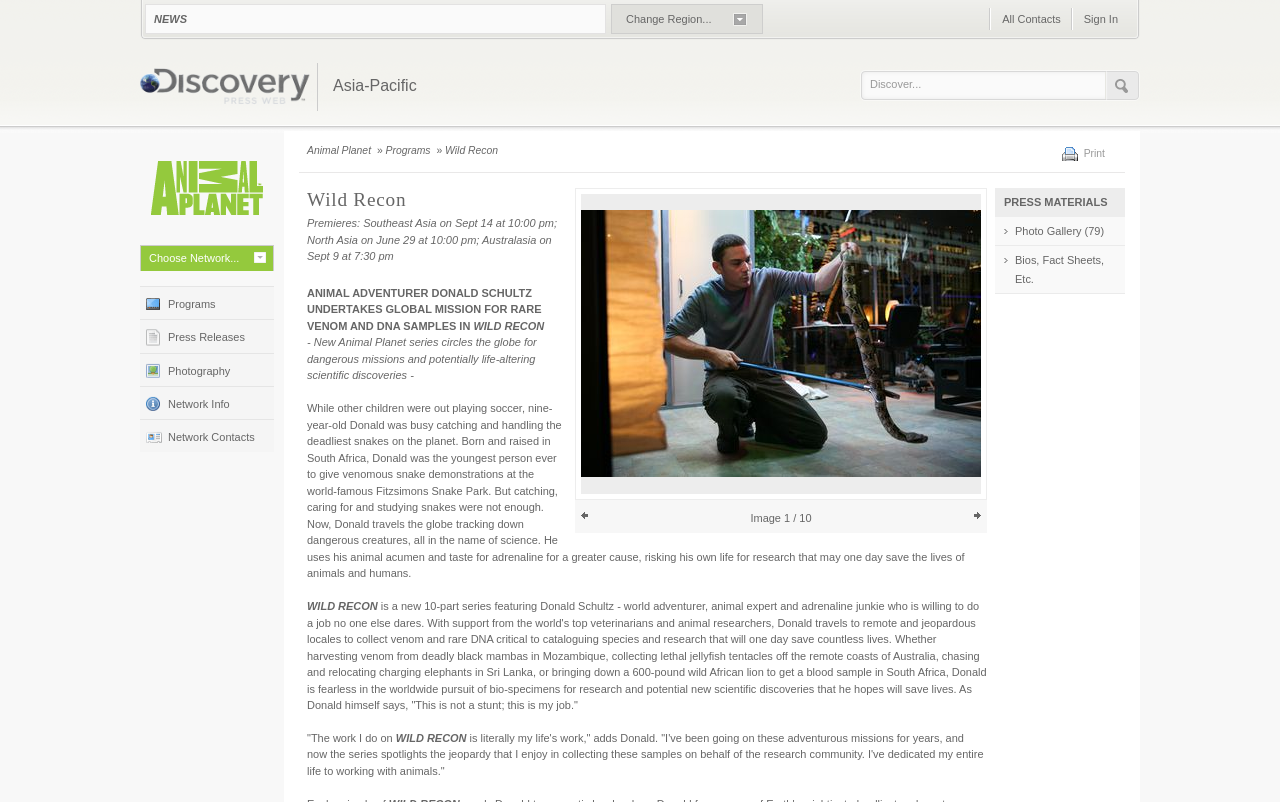Can you identify the bounding box coordinates of the clickable region needed to carry out this instruction: 'Click the '注册' button'? The coordinates should be four float numbers within the range of 0 to 1, stated as [left, top, right, bottom].

None